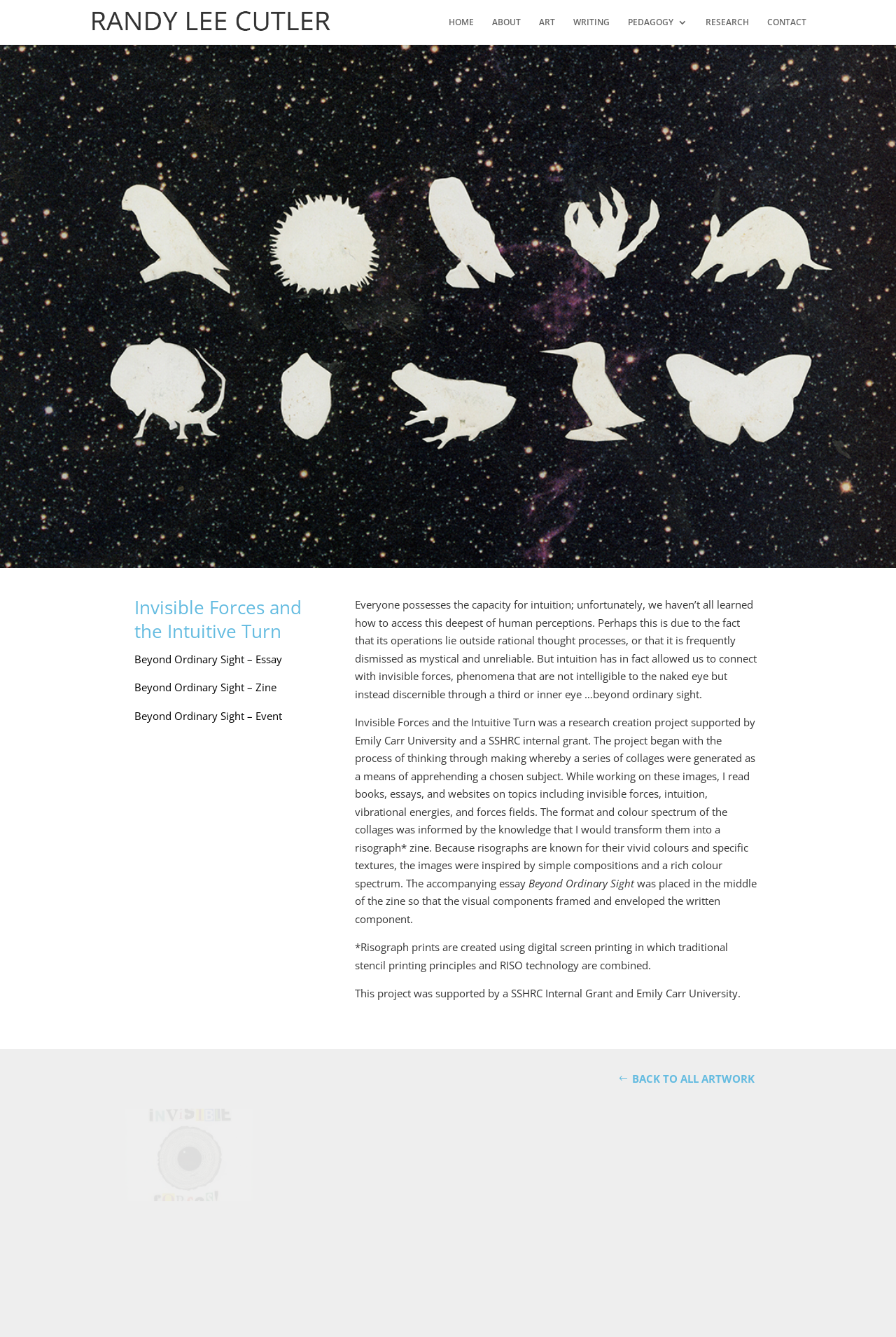Identify the main title of the webpage and generate its text content.

Invisible Forces and the Intuitive Turn